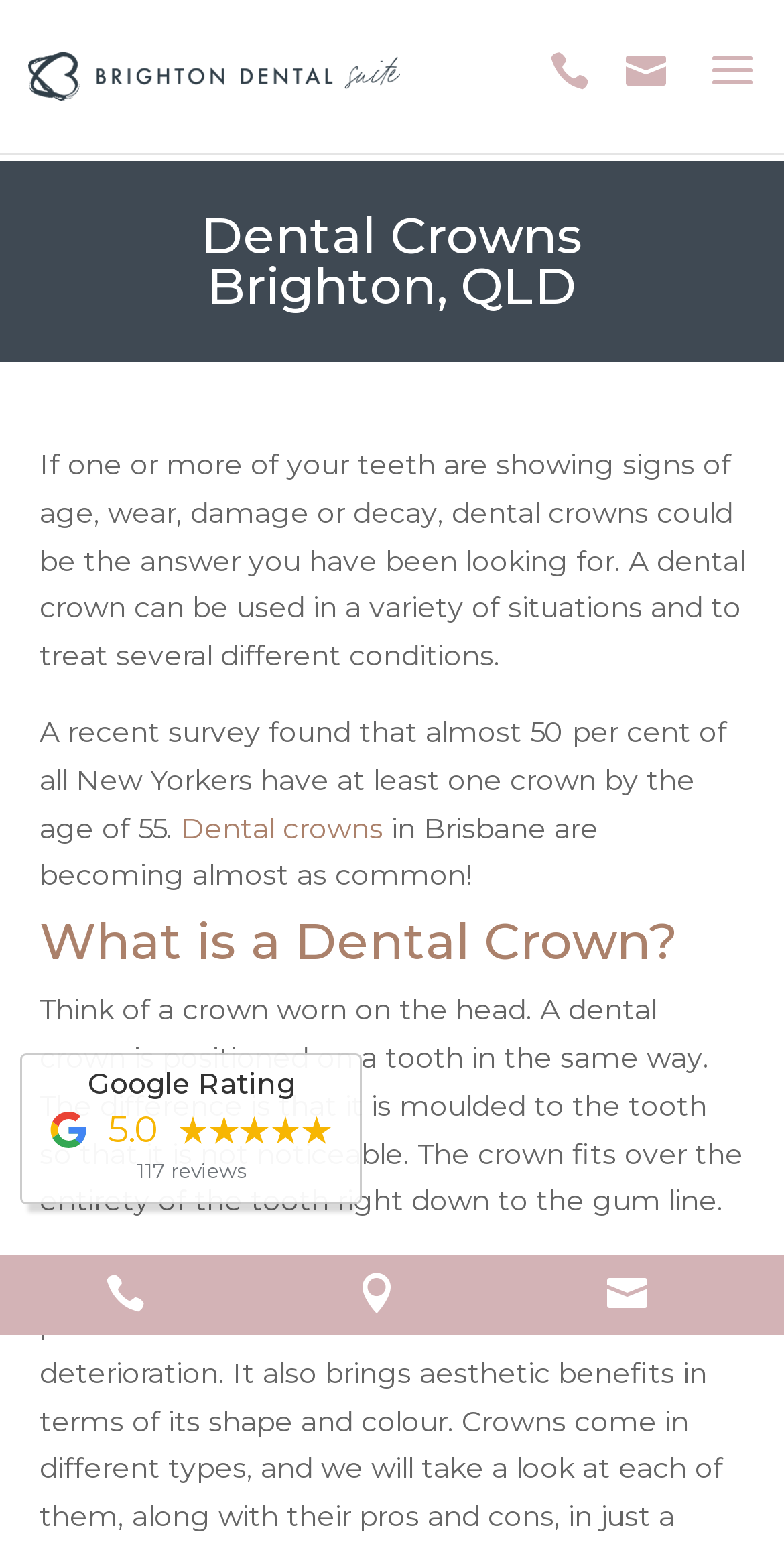Locate the bounding box coordinates of the UI element described by: "alt="Brighton Dental Suite"". Provide the coordinates as four float numbers between 0 and 1, formatted as [left, top, right, bottom].

[0.035, 0.036, 0.51, 0.059]